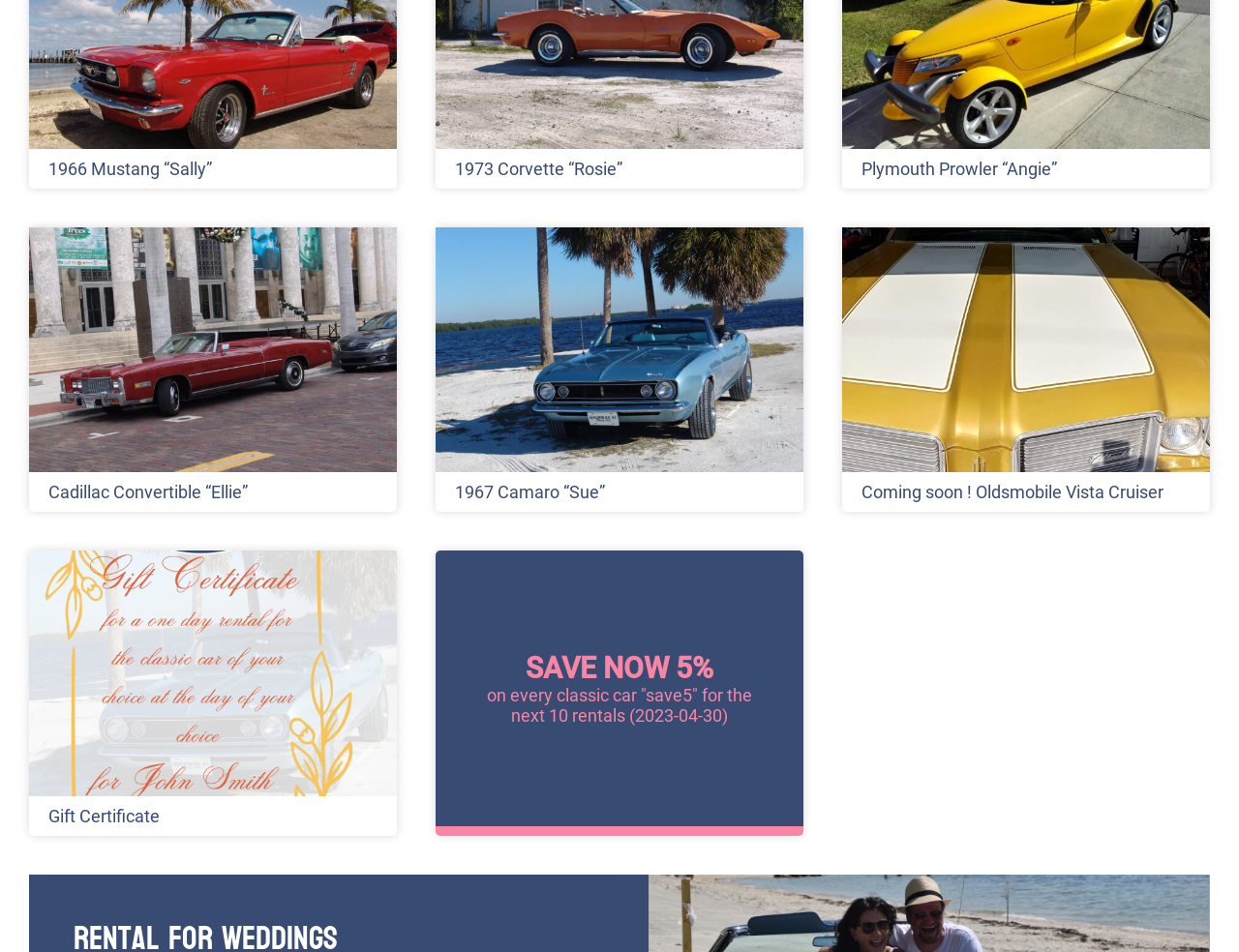Using the given element description, provide the bounding box coordinates (top-left x, top-left y, bottom-right x, bottom-right y) for the corresponding UI element in the screenshot: parent_node: Gift Certificate title="Gift Certificate"

[0.023, 0.695, 0.32, 0.716]